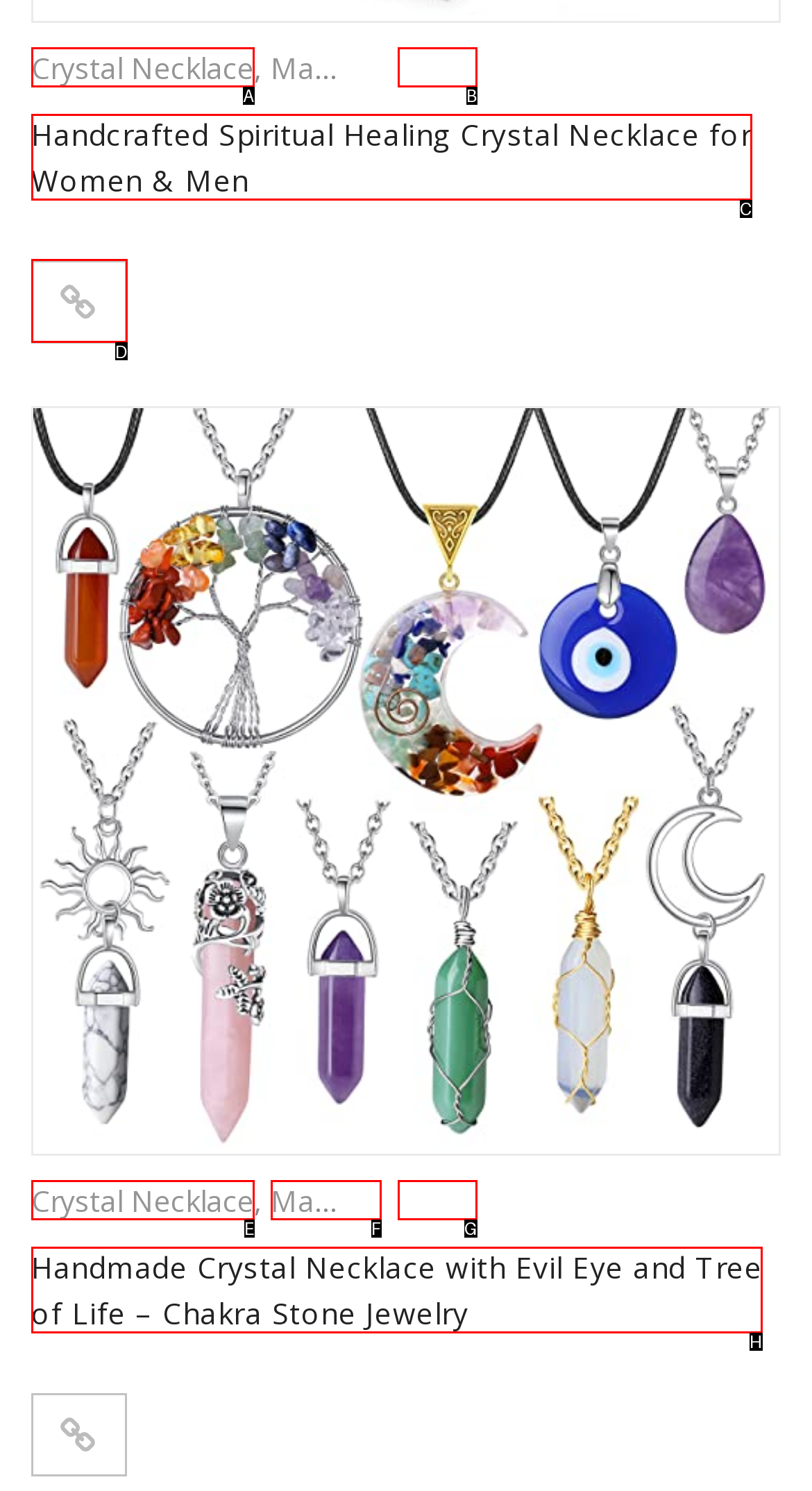Find the HTML element that matches the description provided: Crystal Necklace
Answer using the corresponding option letter.

A